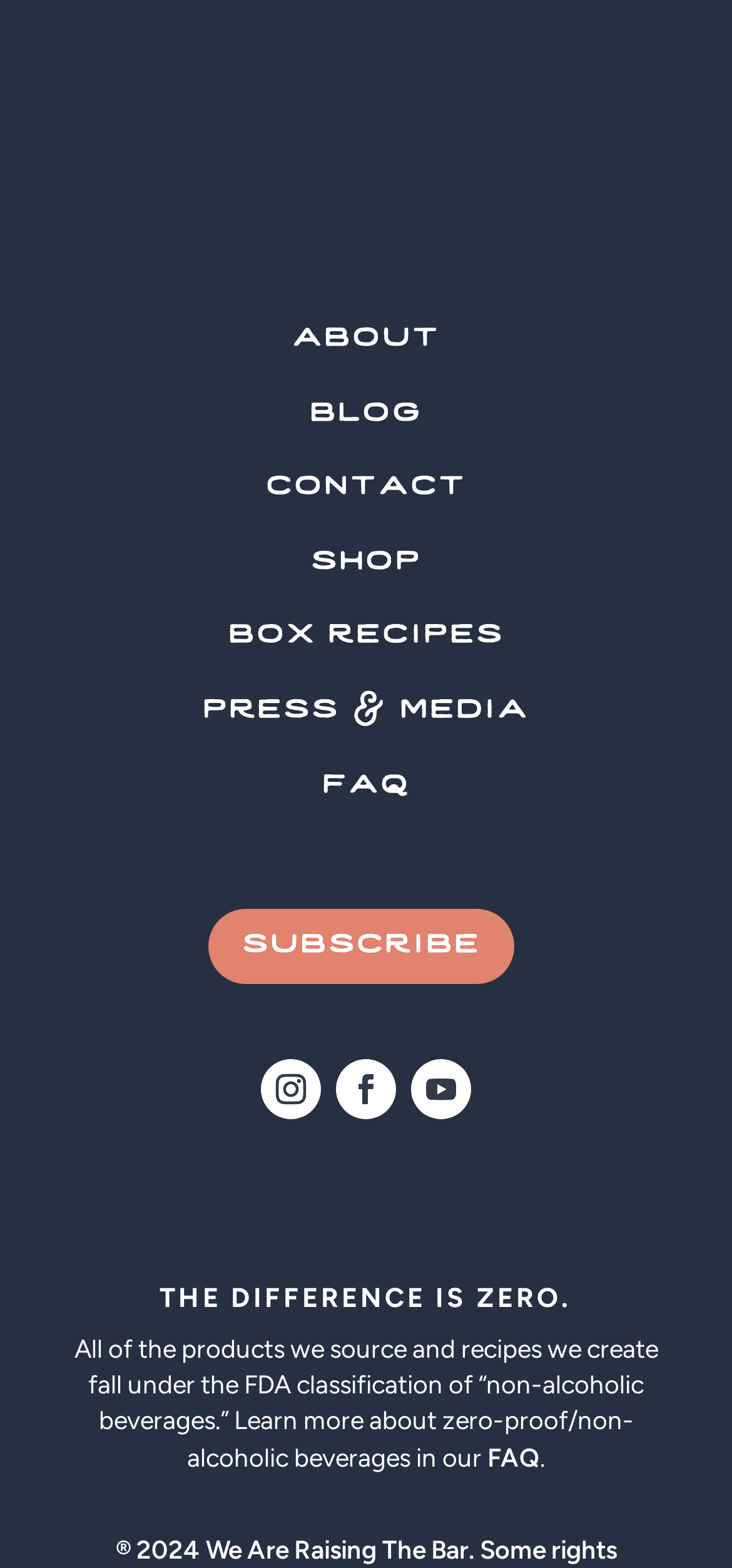How many links are in the top navigation menu? From the image, respond with a single word or brief phrase.

6